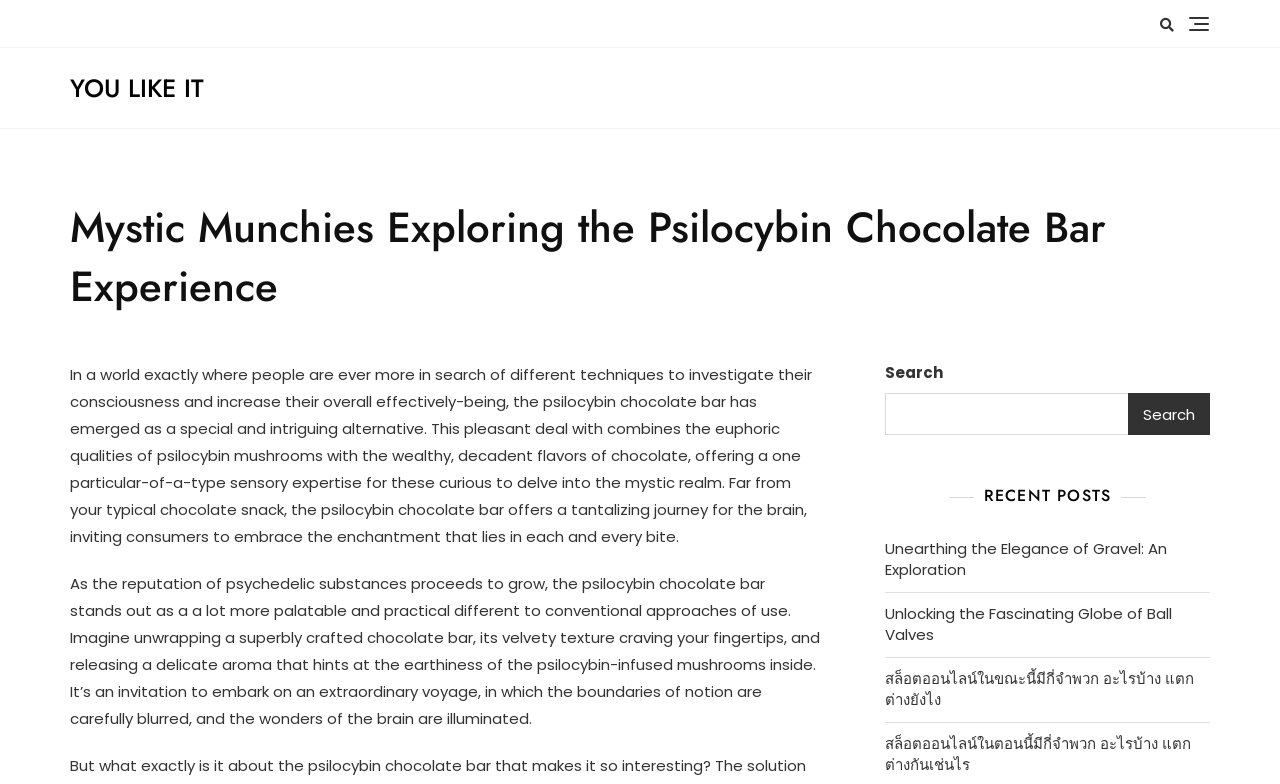What is the format of the content on this webpage?
Using the visual information, answer the question in a single word or phrase.

Articles and blog posts